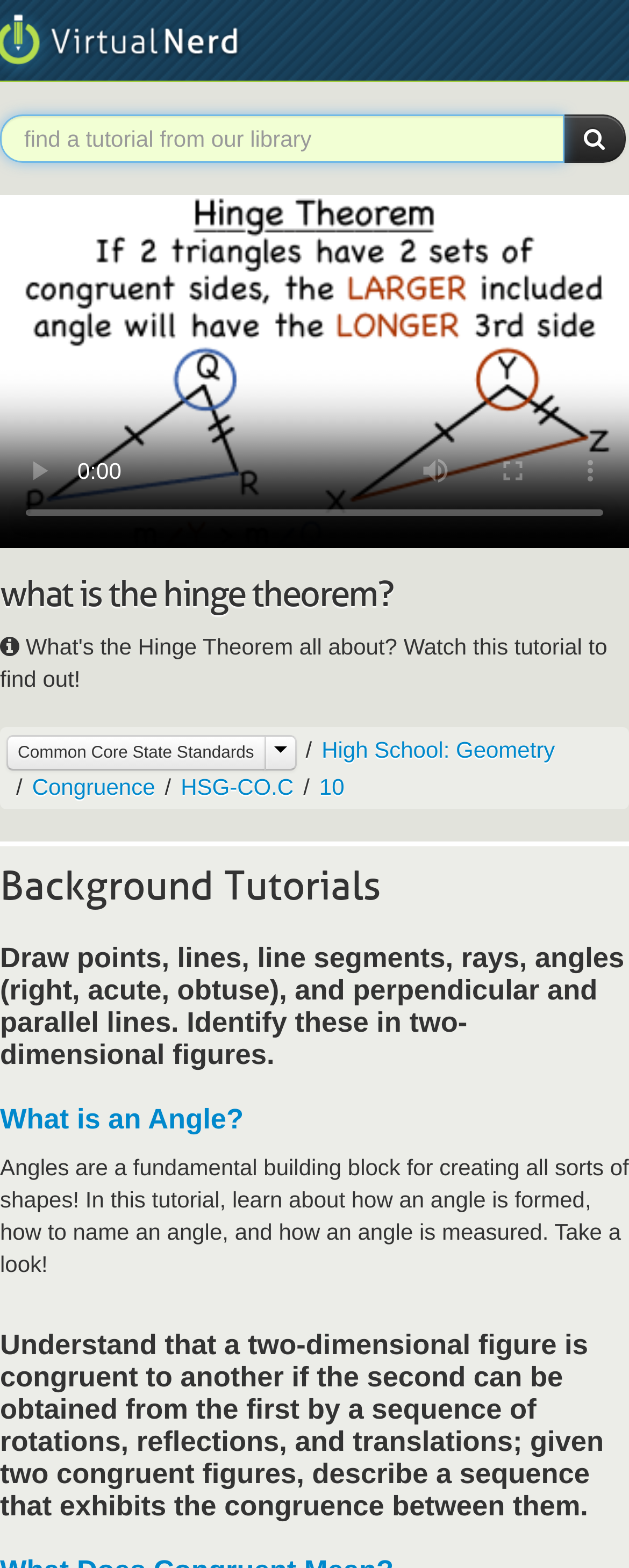What is the name of the tutorial that explains how an angle is formed?
Please provide a comprehensive answer based on the visual information in the image.

Based on the webpage, the tutorial that explains how an angle is formed is called 'What is an Angle?', which is indicated by the heading and link with the same name.